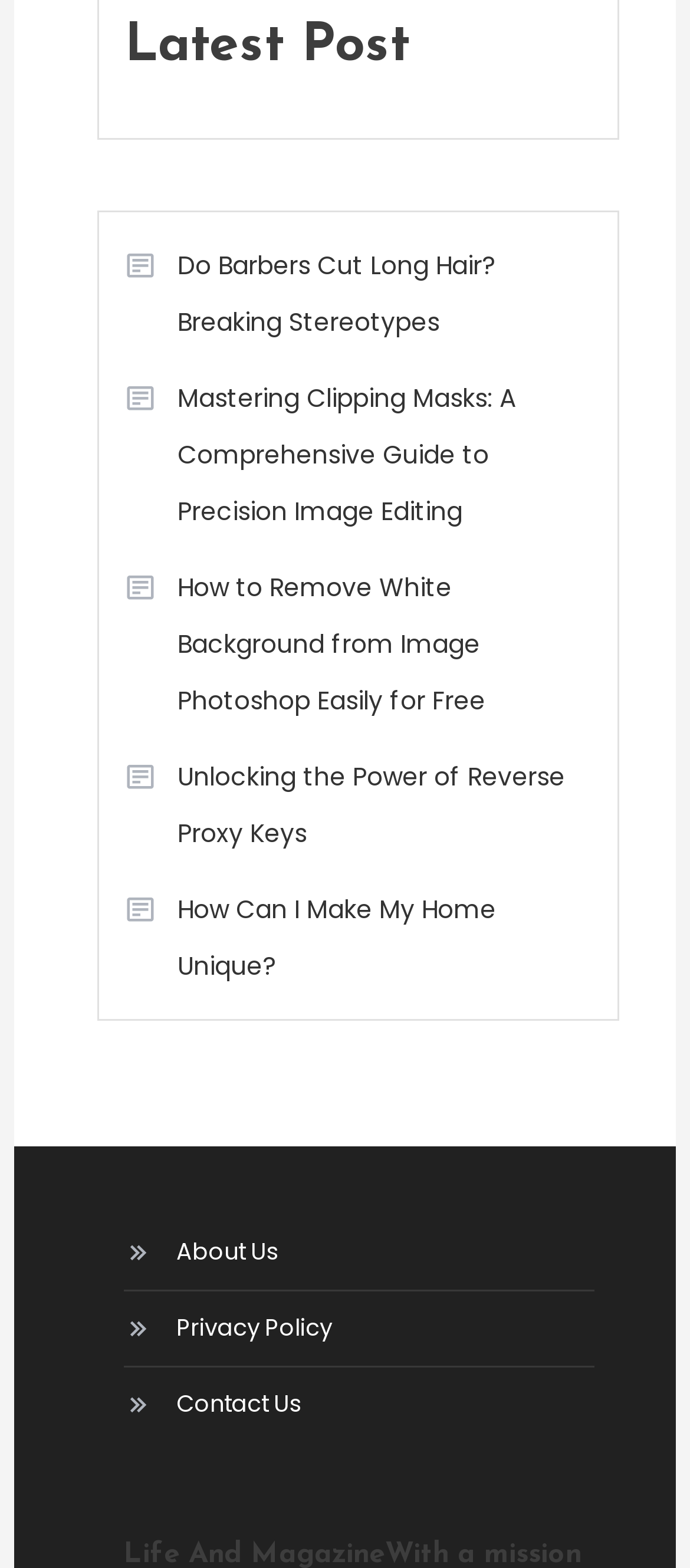Please identify the bounding box coordinates of the element that needs to be clicked to perform the following instruction: "Learn about Do Barbers Cut Long Hair".

[0.18, 0.152, 0.858, 0.224]